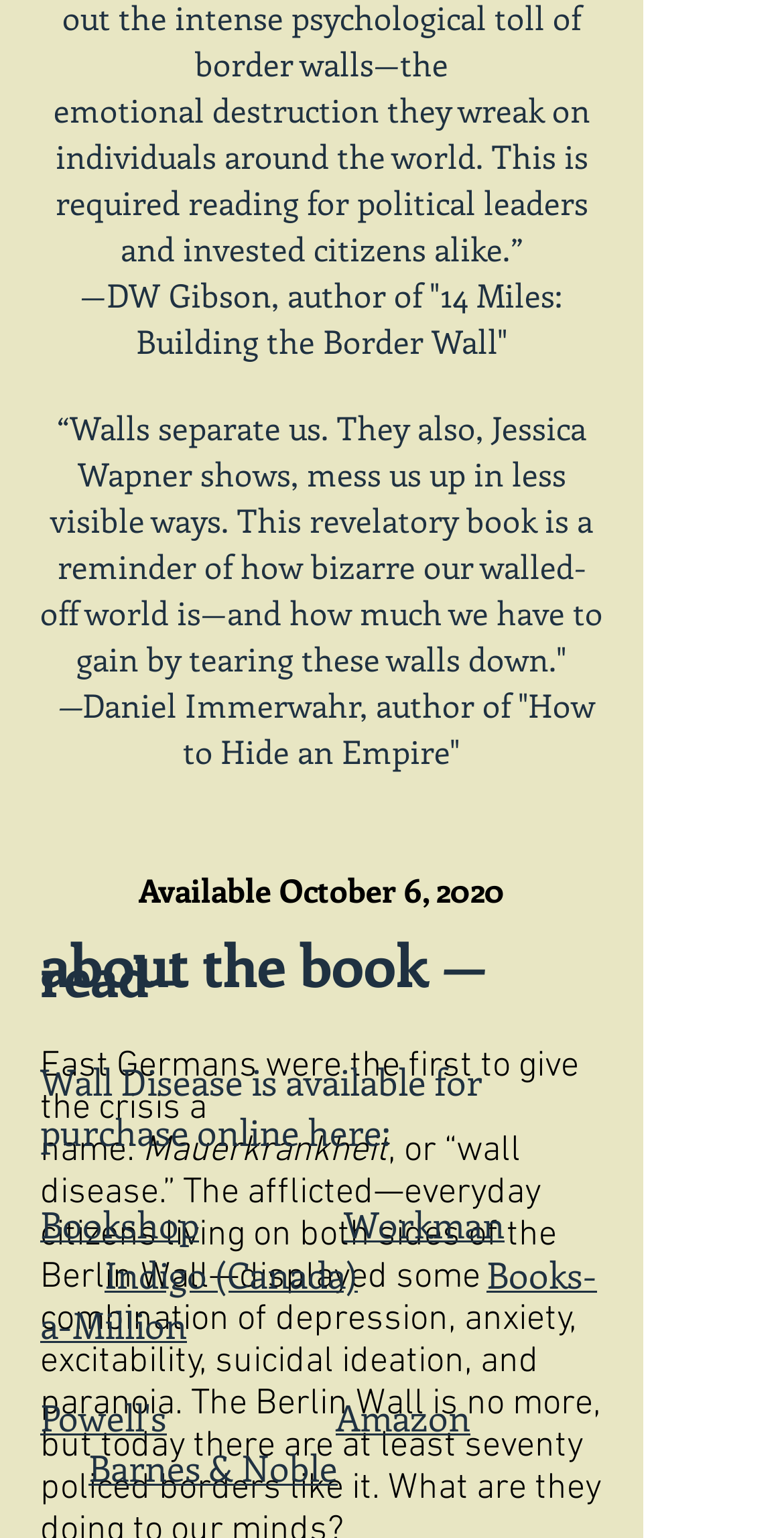Provide a single word or phrase to answer the given question: 
When is the book available?

October 6, 2020